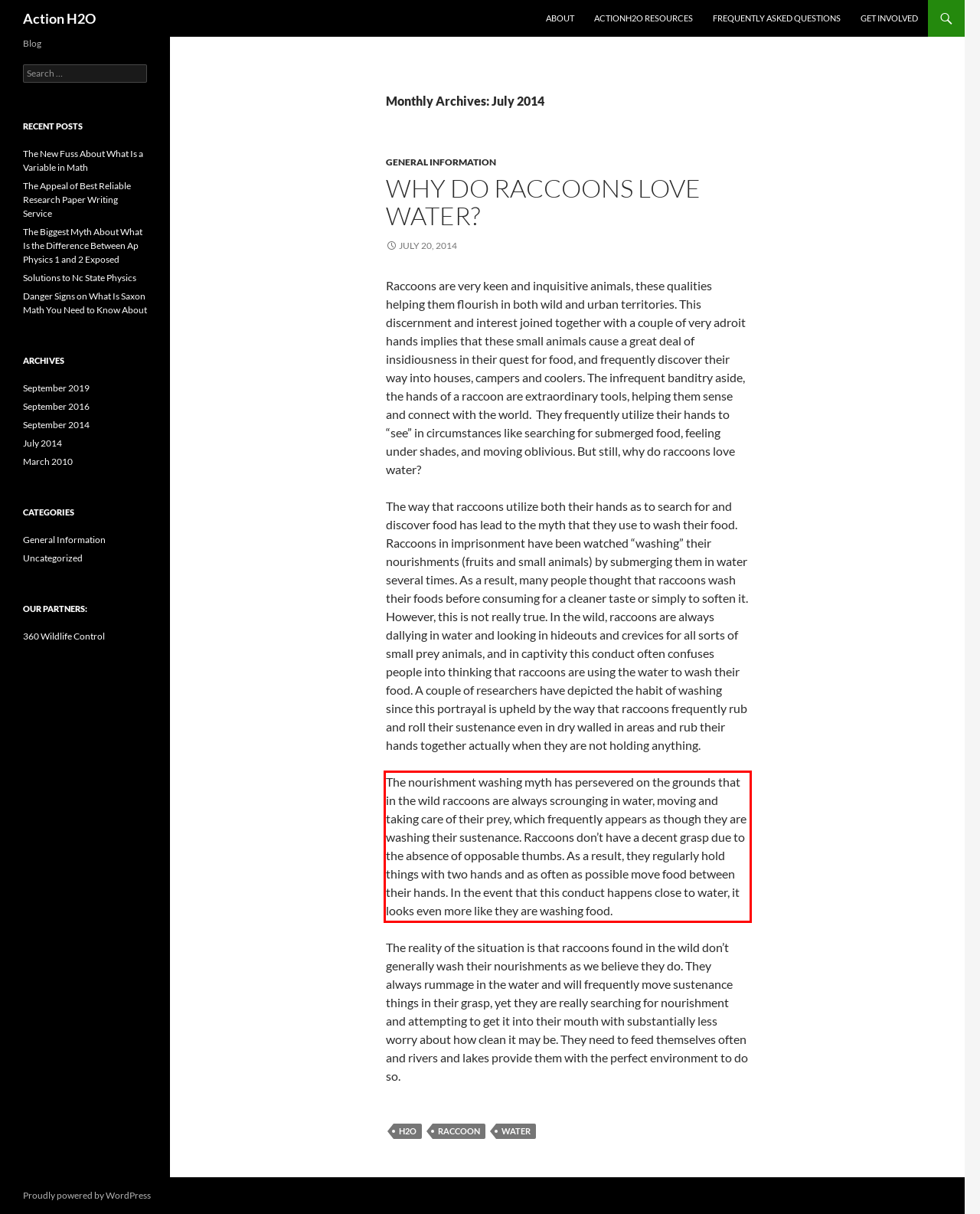You have a webpage screenshot with a red rectangle surrounding a UI element. Extract the text content from within this red bounding box.

The nourishment washing myth has persevered on the grounds that in the wild raccoons are always scrounging in water, moving and taking care of their prey, which frequently appears as though they are washing their sustenance. Raccoons don’t have a decent grasp due to the absence of opposable thumbs. As a result, they regularly hold things with two hands and as often as possible move food between their hands. In the event that this conduct happens close to water, it looks even more like they are washing food.